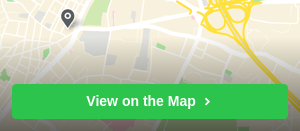What is the name of the airport?
Look at the screenshot and respond with one word or a short phrase.

Göteborg Landvetter Airport